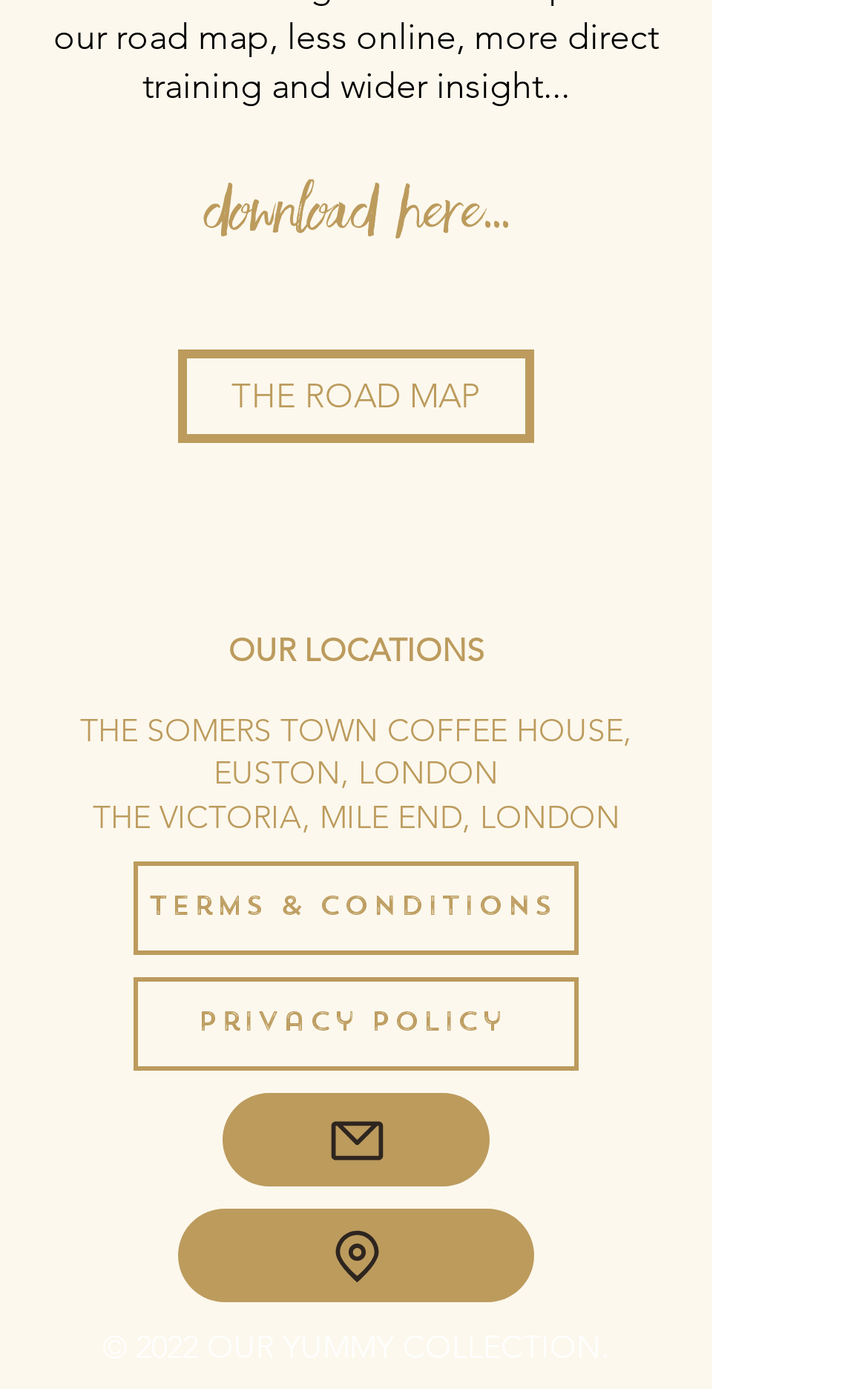What is the name of the second location?
Look at the image and respond with a one-word or short-phrase answer.

THE VICTORIA, MILE END, LONDON